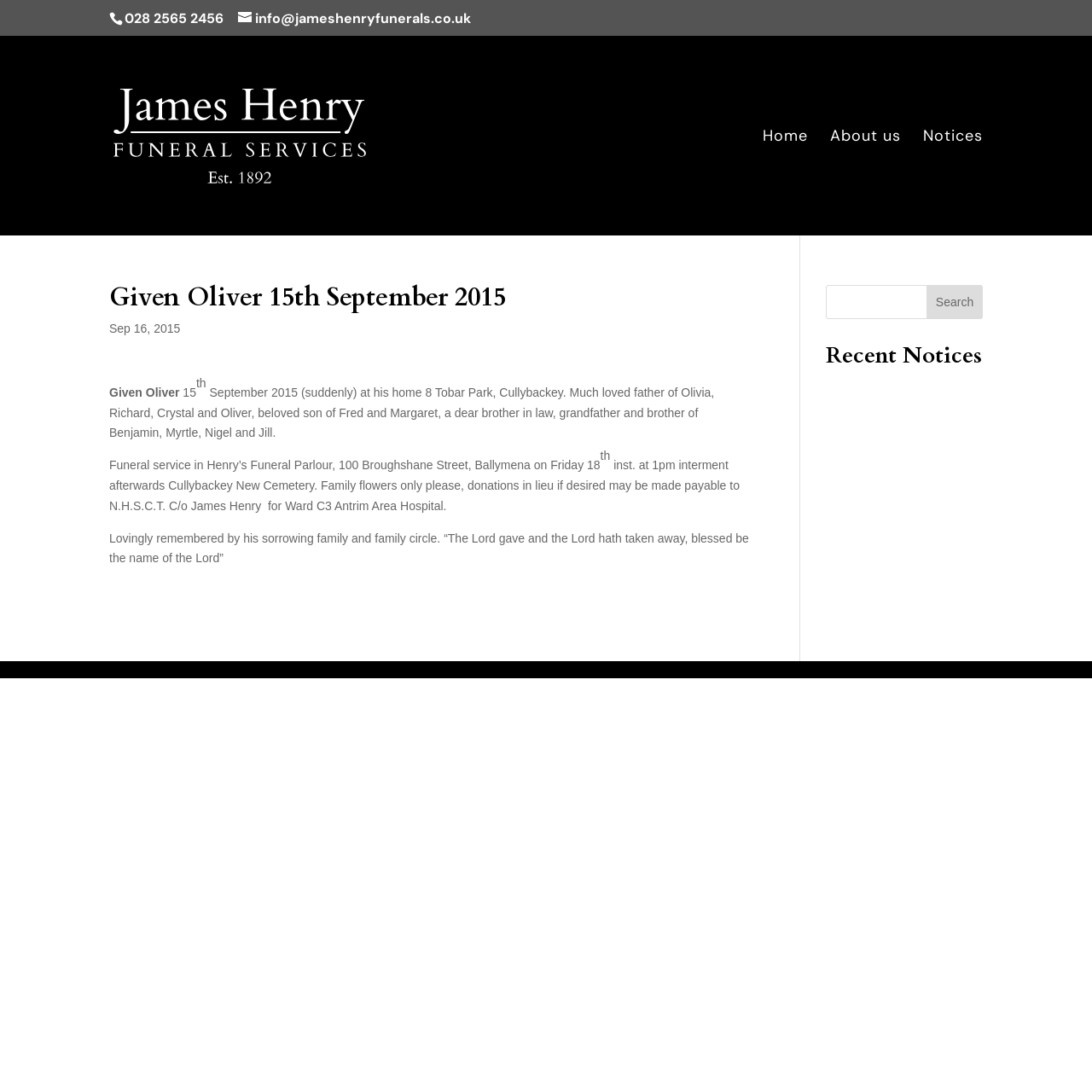Look at the image and answer the question in detail:
What is the phone number of James Henry Funeral Services?

I found the phone number by looking at the static text element with the bounding box coordinates [0.114, 0.009, 0.205, 0.025] which contains the phone number '028 2565 2456'.